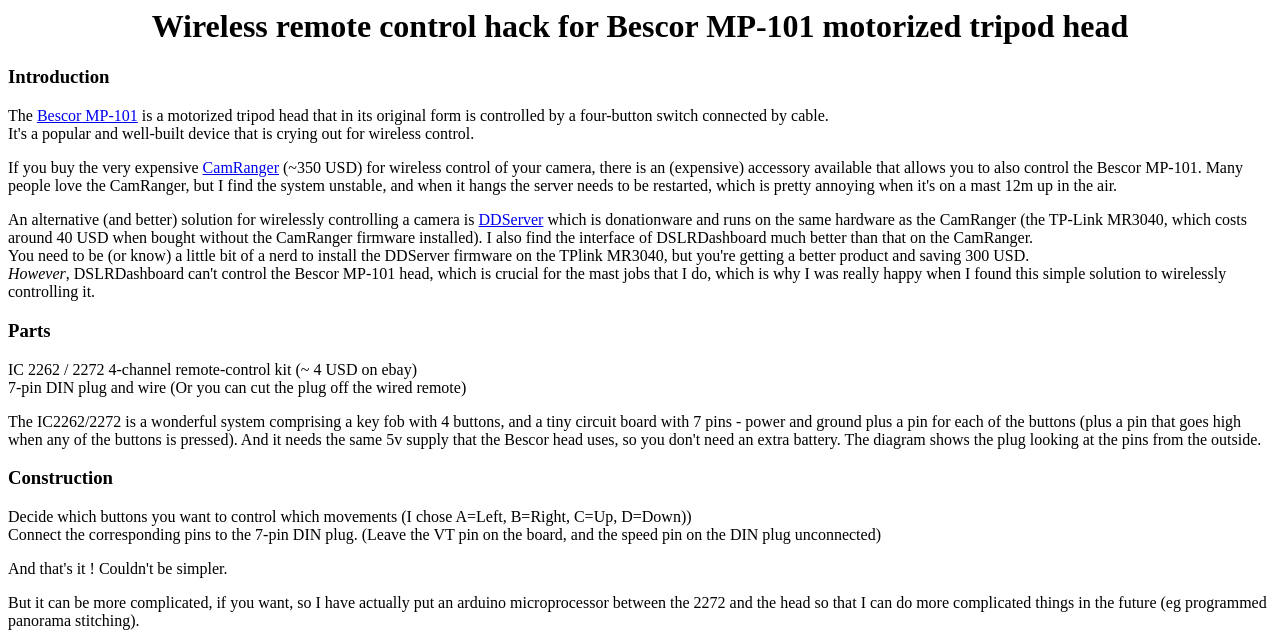What is the function of the VT pin on the board?
Look at the image and respond with a single word or a short phrase.

Leave unconnected